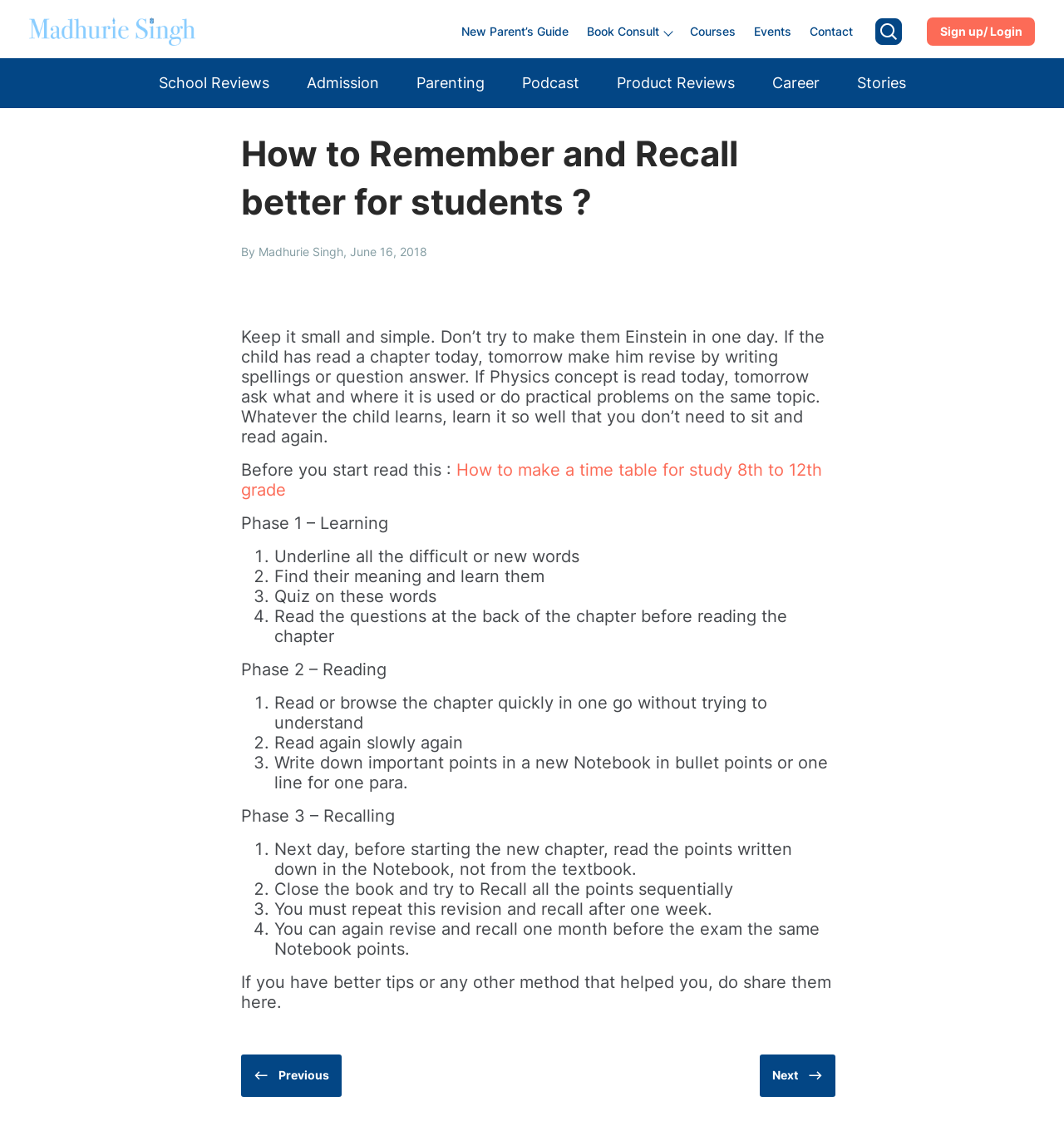What is the author of the article?
Refer to the image and provide a one-word or short phrase answer.

Madhurie Singh